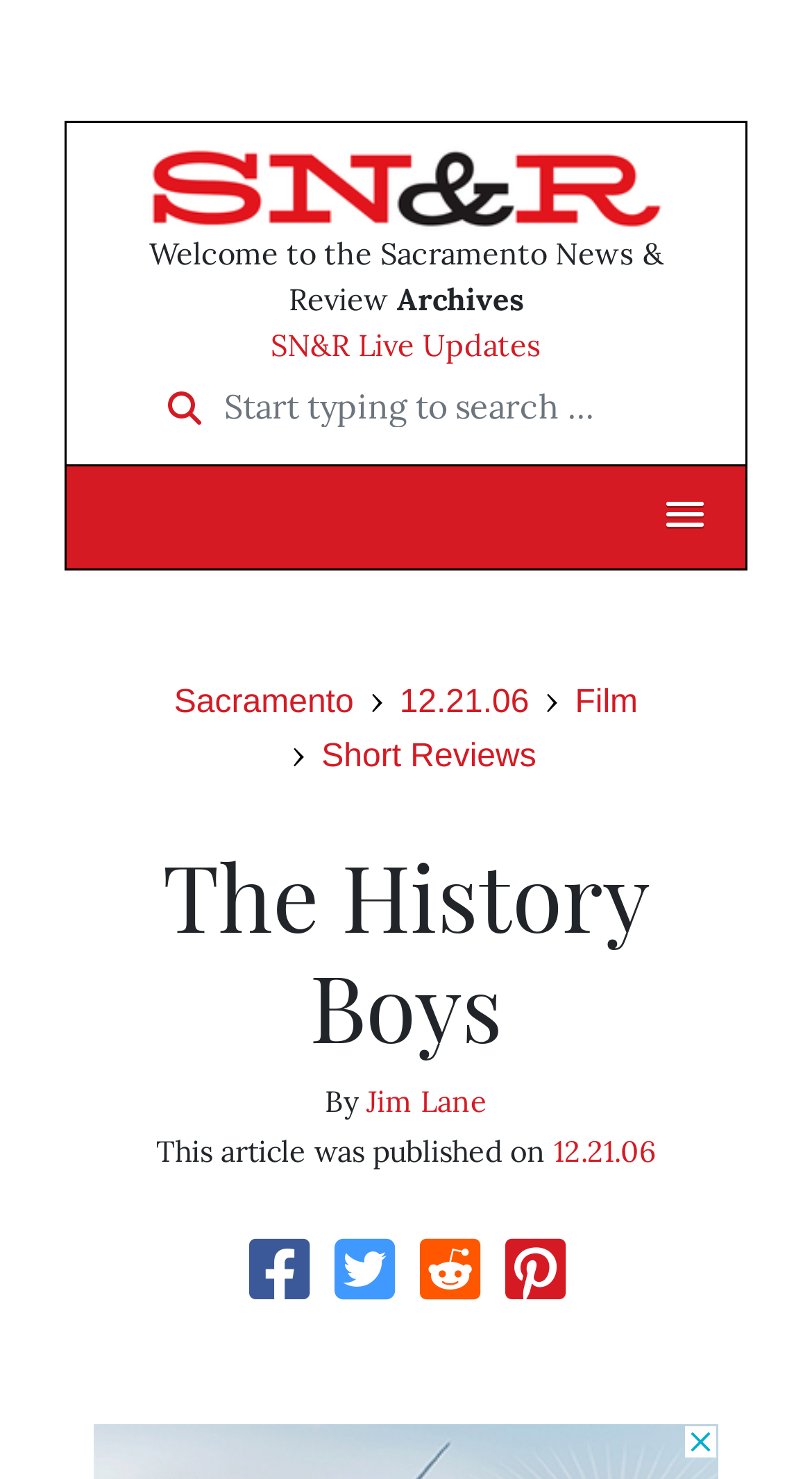Using the information in the image, give a comprehensive answer to the question: 
What is the name of the newspaper?

I found the answer by looking at the StaticText element with the text 'Welcome to the Sacramento News & Review' at the top of the webpage.